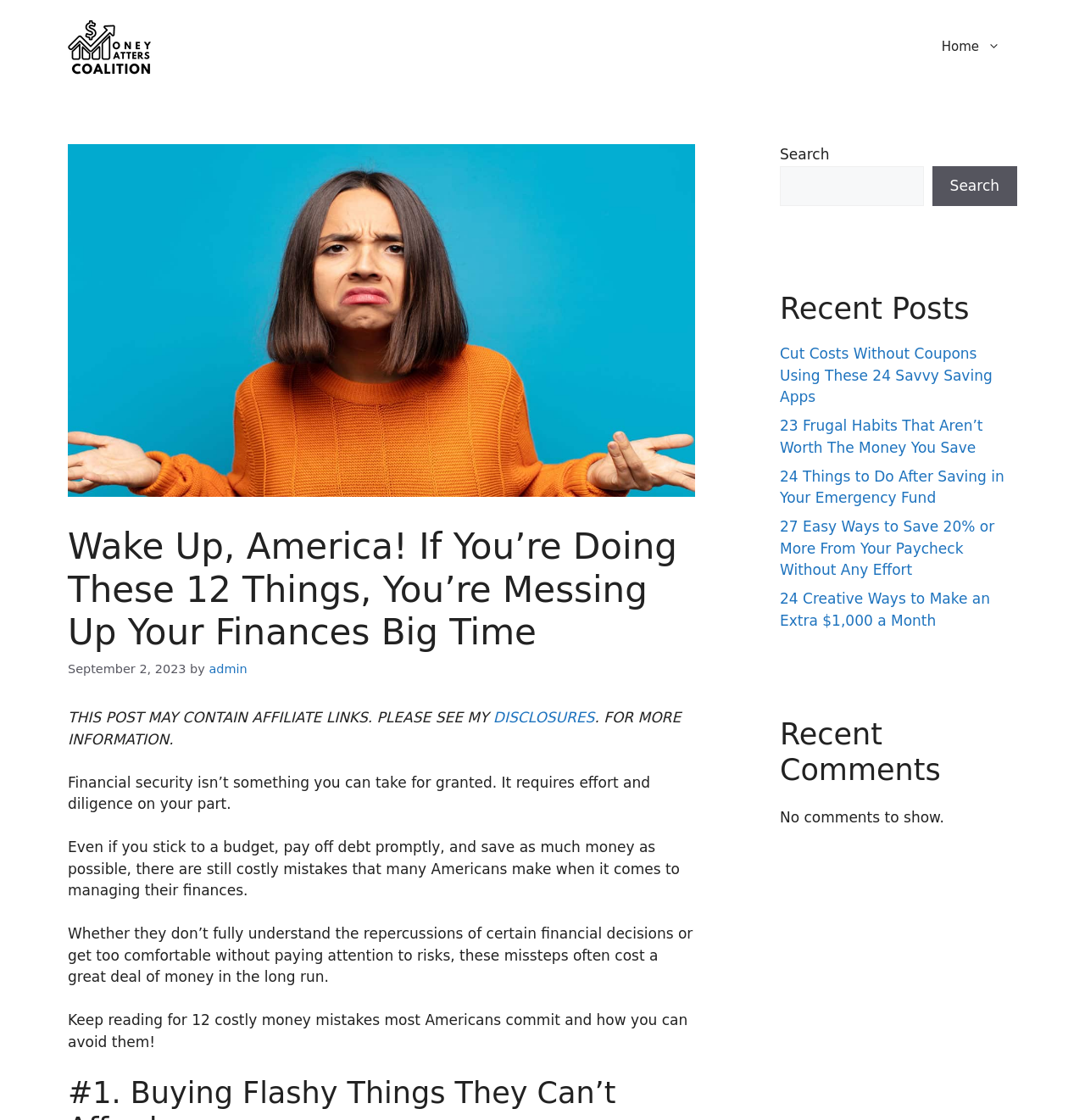Determine the bounding box coordinates of the element that should be clicked to execute the following command: "Click the 'DISCLOSURES' link".

[0.455, 0.633, 0.548, 0.648]